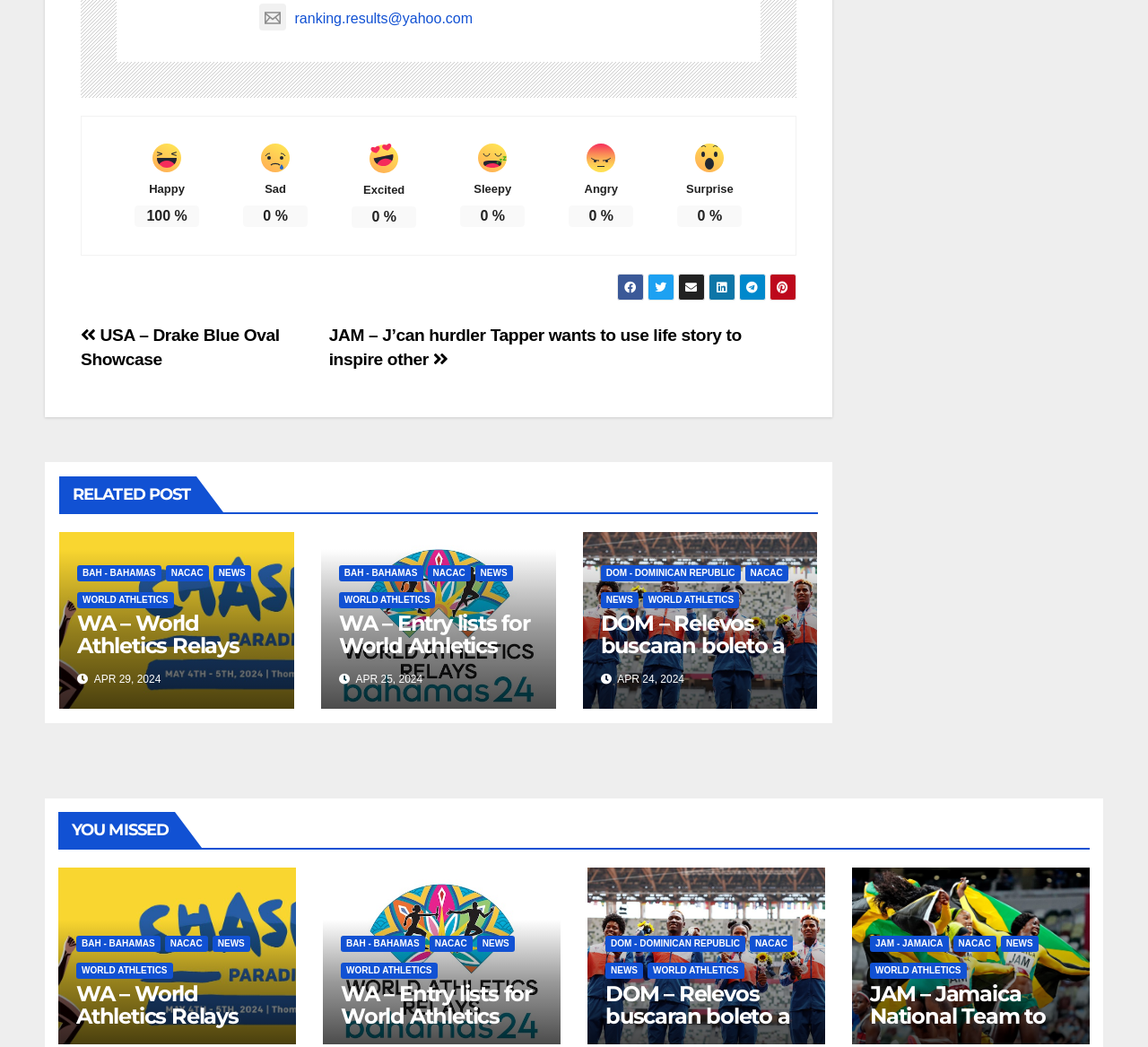Please specify the bounding box coordinates of the element that should be clicked to execute the given instruction: 'Click the 'Happy' link'. Ensure the coordinates are four float numbers between 0 and 1, expressed as [left, top, right, bottom].

[0.117, 0.137, 0.173, 0.164]